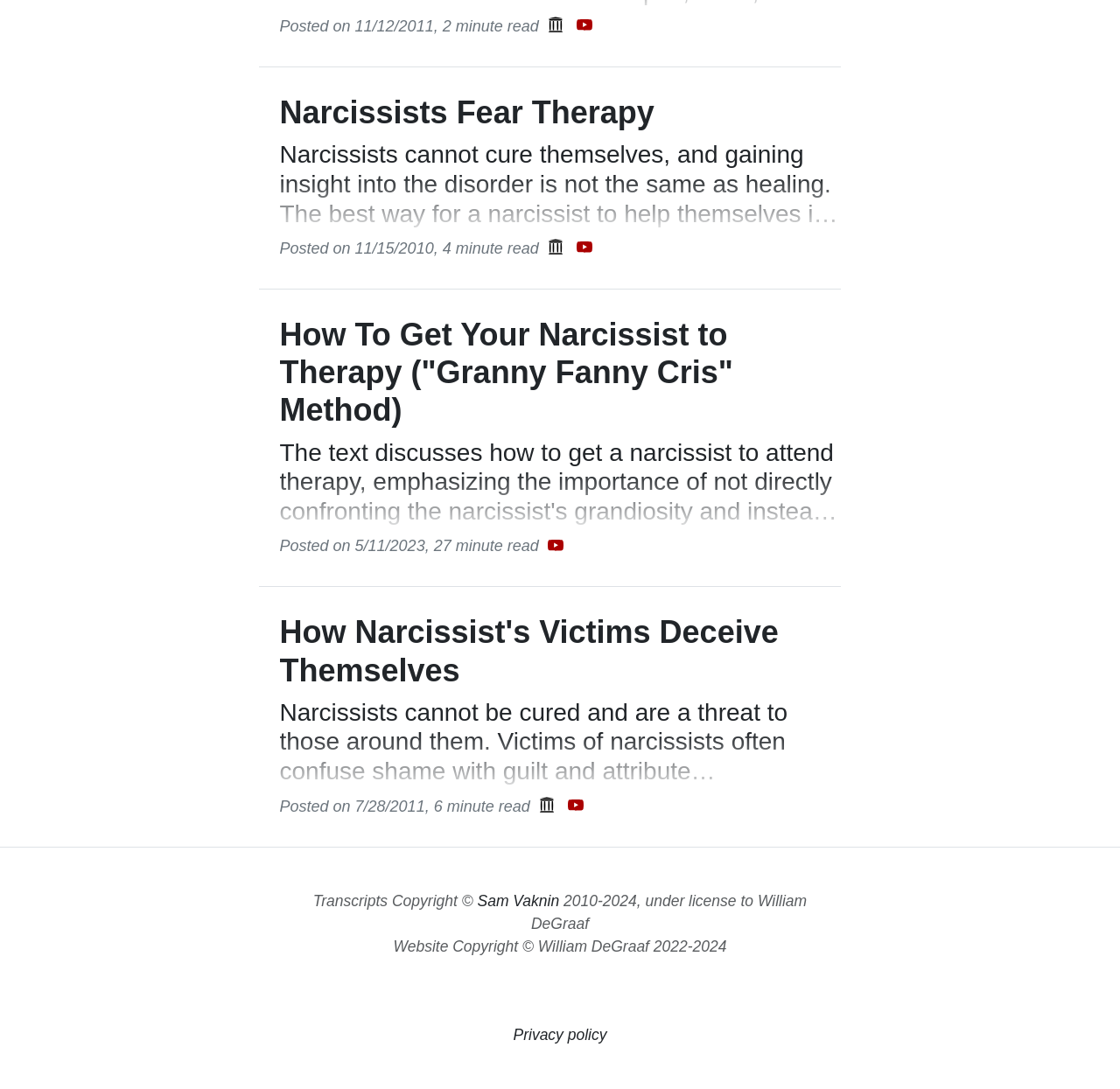Ascertain the bounding box coordinates for the UI element detailed here: "alt="Nothren Electric-2000" title="Nothren Electric-2000"". The coordinates should be provided as [left, top, right, bottom] with each value being a float between 0 and 1.

None